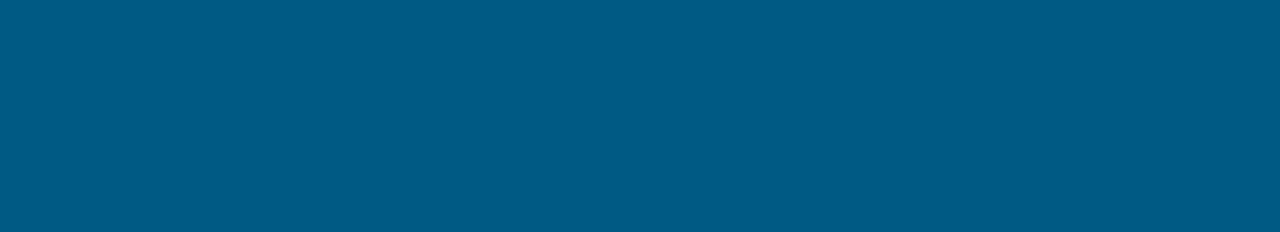Answer the question in a single word or phrase:
What is the text in the top-left corner of the page?

END OF DOCUMENT